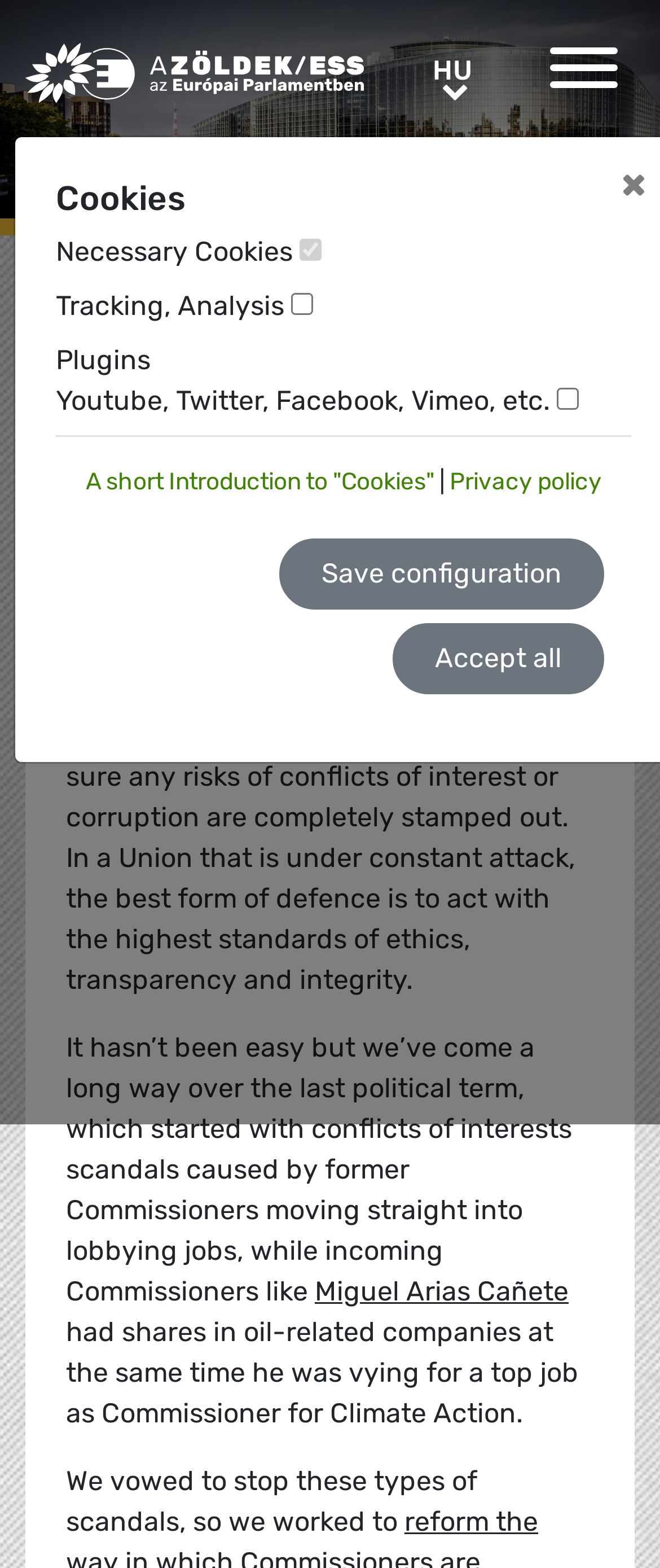Determine the bounding box coordinates of the clickable region to carry out the instruction: "Go to Greens/EFA Home".

[0.038, 0.027, 0.551, 0.092]